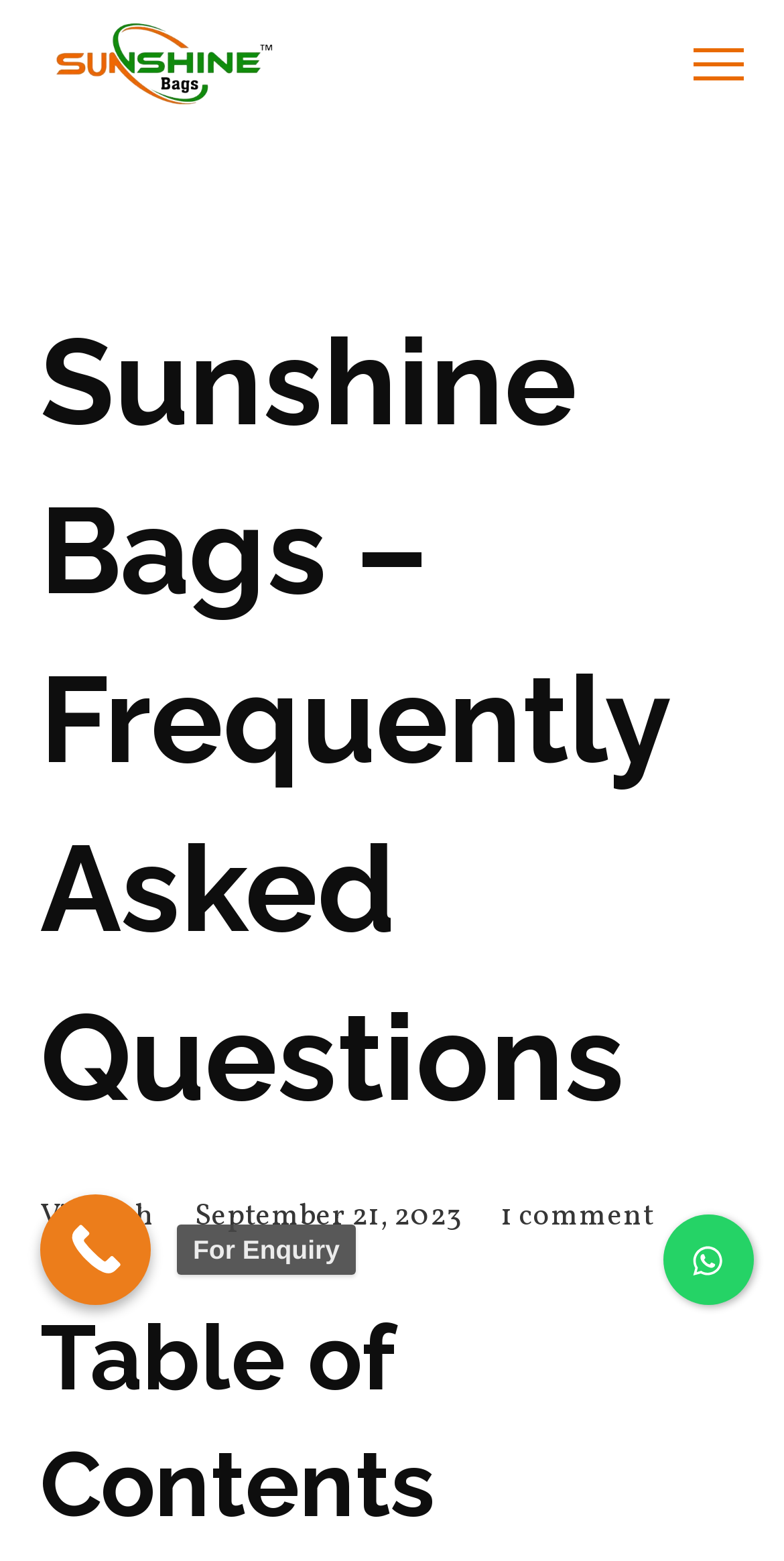Create a detailed narrative describing the layout and content of the webpage.

The webpage is about Sunshine Bags, an eco-friendly jute designer bag brand, and personalized wedding gift bags. At the top left of the page, there is a link and an image with the text "Sunshine", which is likely the brand's logo. 

To the top right, there is a button labeled "Mobile menu" that, when clicked, will expand to show a menu. Below the logo, there is a heading that reads "Sunshine Bags – Frequently Asked Questions" in a prominent font size. 

Further down, there are three lines of text: "Vignesh" on the left, "September 21, 2023" in the middle, and "1 comment" on the right. These lines are likely related to a blog post or article. 

Below these lines, there is a heading that says "Table of Contents". This suggests that the webpage contains a list of questions and answers about Sunshine Bags. 

On the right side of the page, near the bottom, there are two identical images, possibly decorative or used as separators. Above these images, there is a link labeled "For Enquiry".